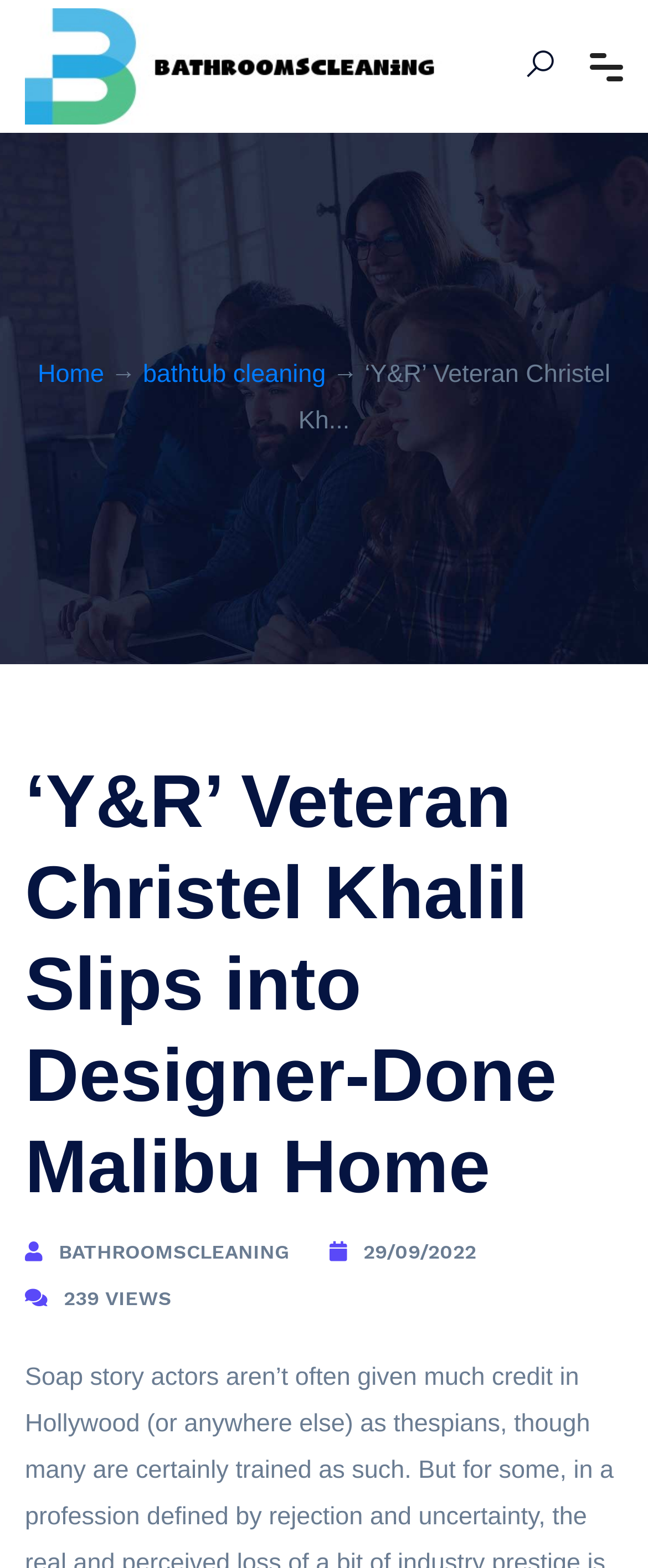Give a short answer using one word or phrase for the question:
What is the category of the article?

BATHROOMSCLEANING